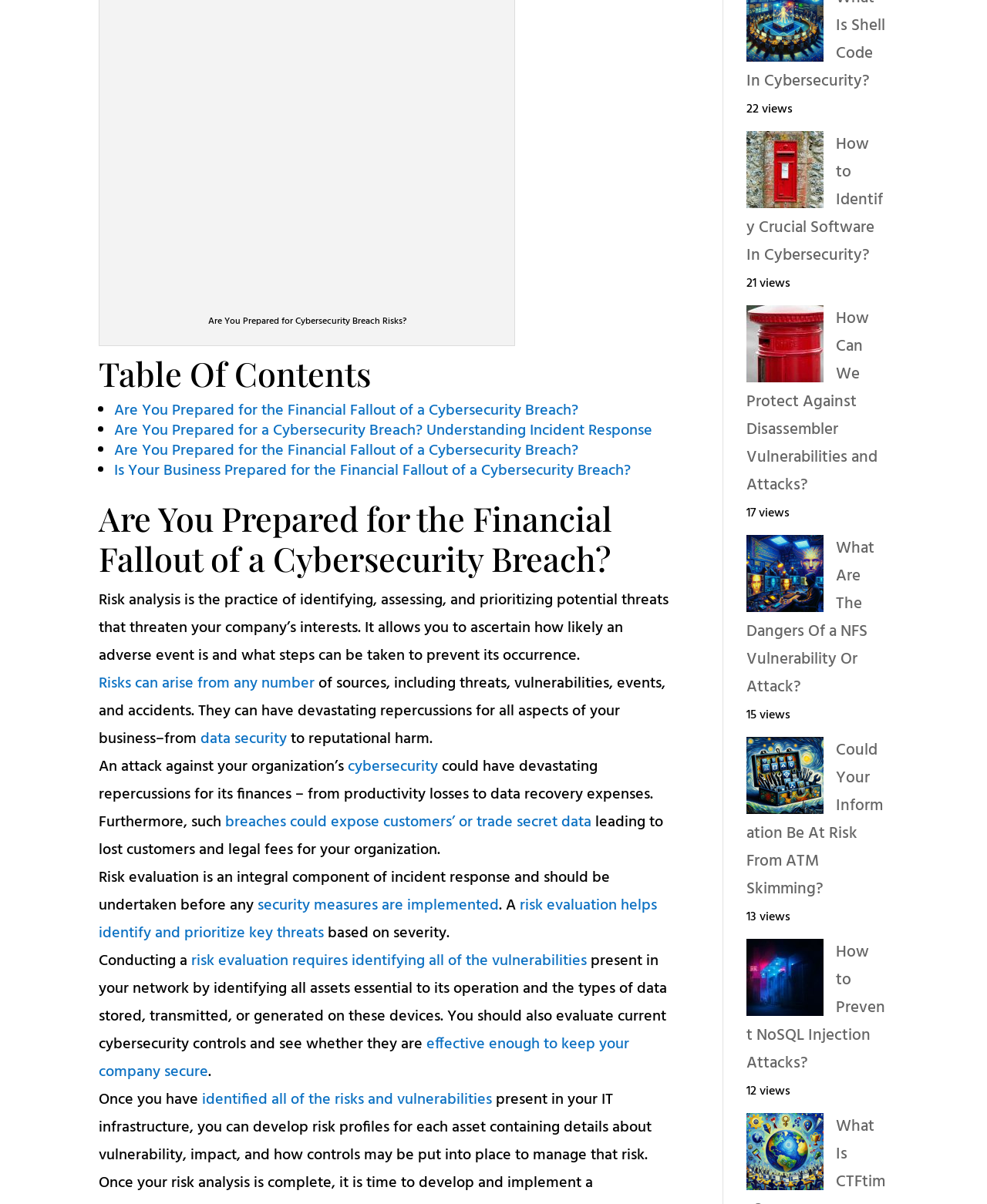Please answer the following question using a single word or phrase: 
What is the purpose of conducting a risk evaluation?

To identify and prioritize key threats